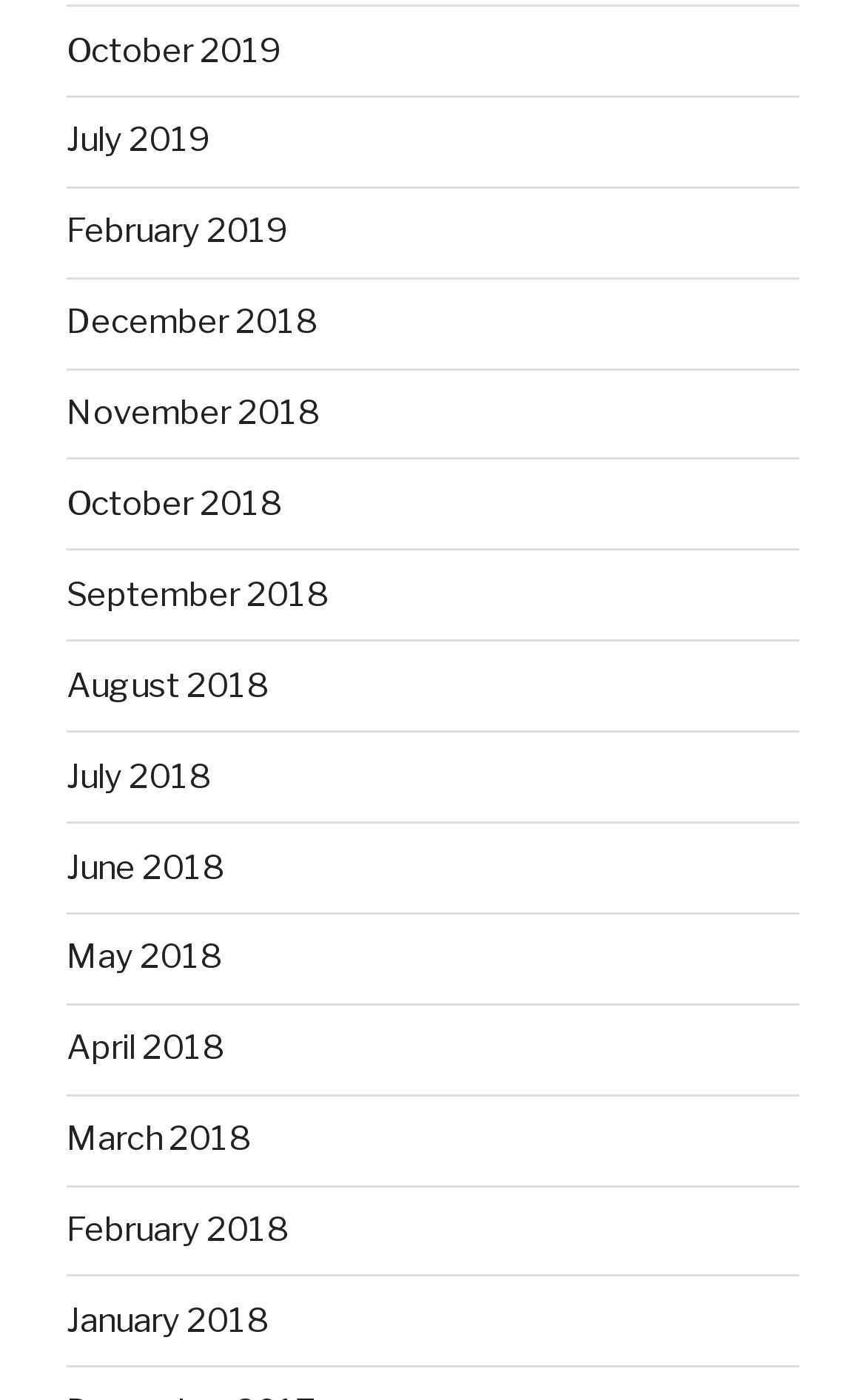For the element described, predict the bounding box coordinates as (top-left x, top-left y, bottom-right x, bottom-right y). All values should be between 0 and 1. Element description: April 2018

[0.077, 0.735, 0.259, 0.763]